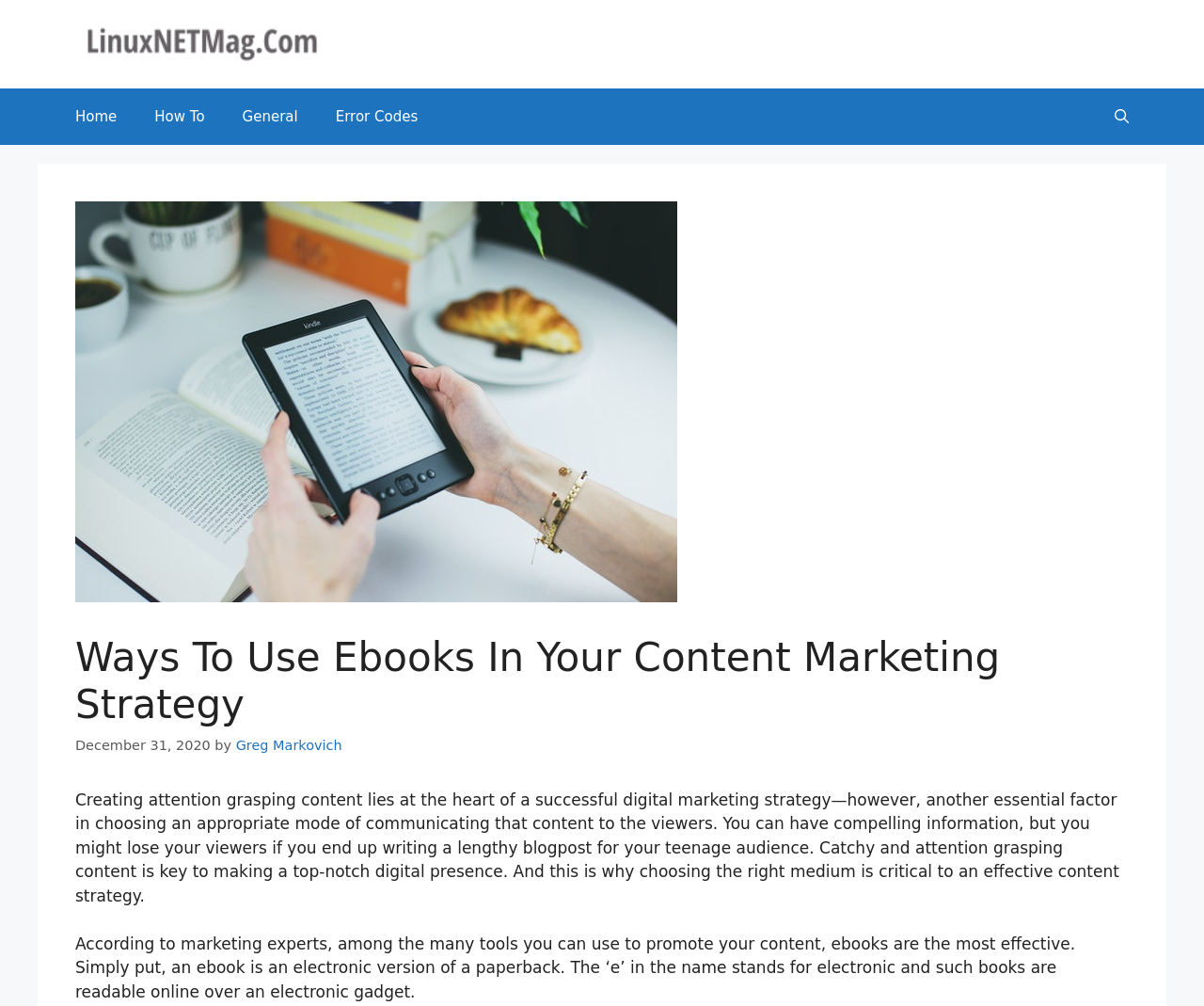Examine the screenshot and answer the question in as much detail as possible: What is the date of the article?

The date of the article can be found in the time element, which is a child of the HeaderAsNonLandmark element. The StaticText element within the time element contains the date 'December 31, 2020'.